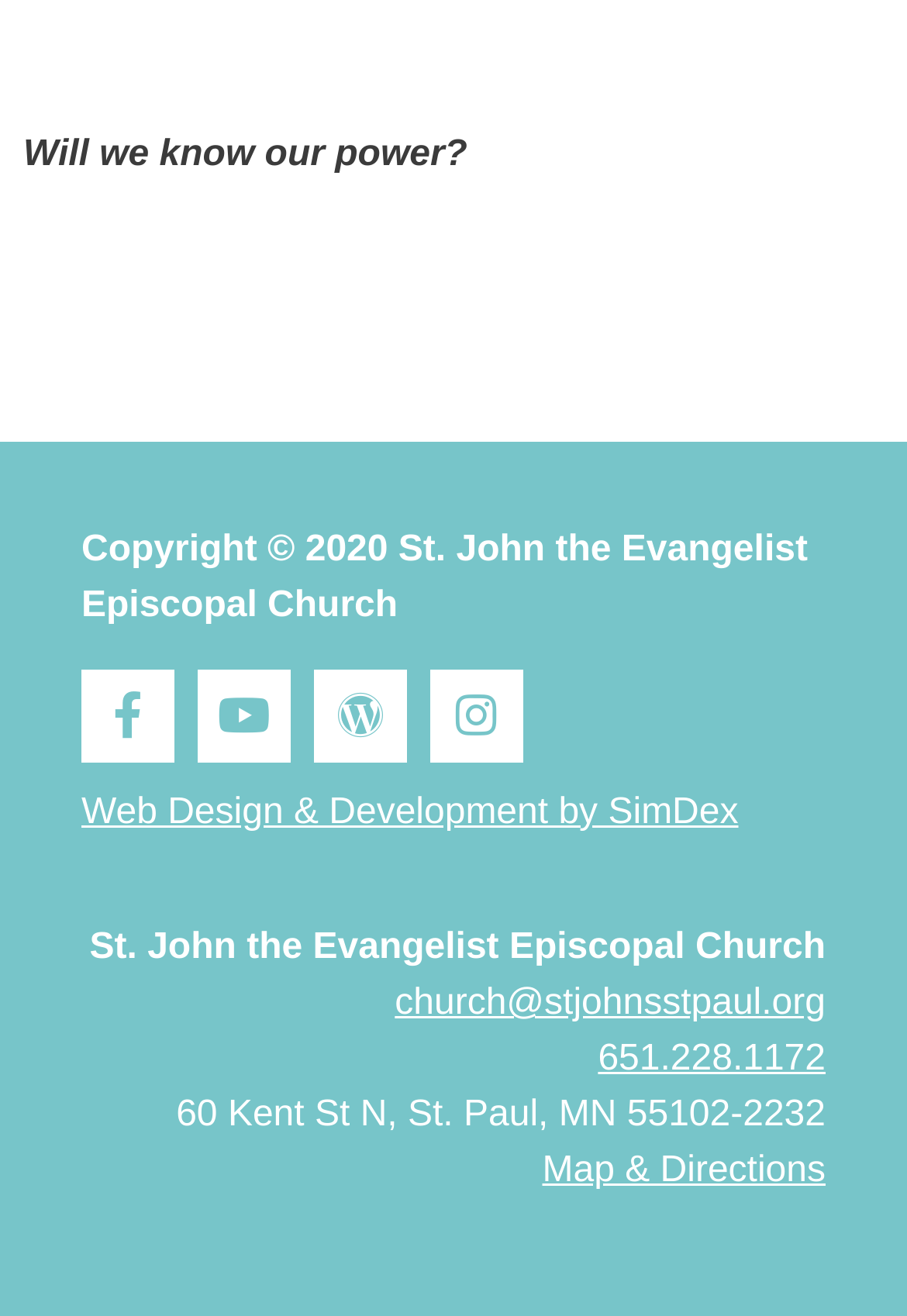Identify the bounding box coordinates of the part that should be clicked to carry out this instruction: "Search for a name".

None